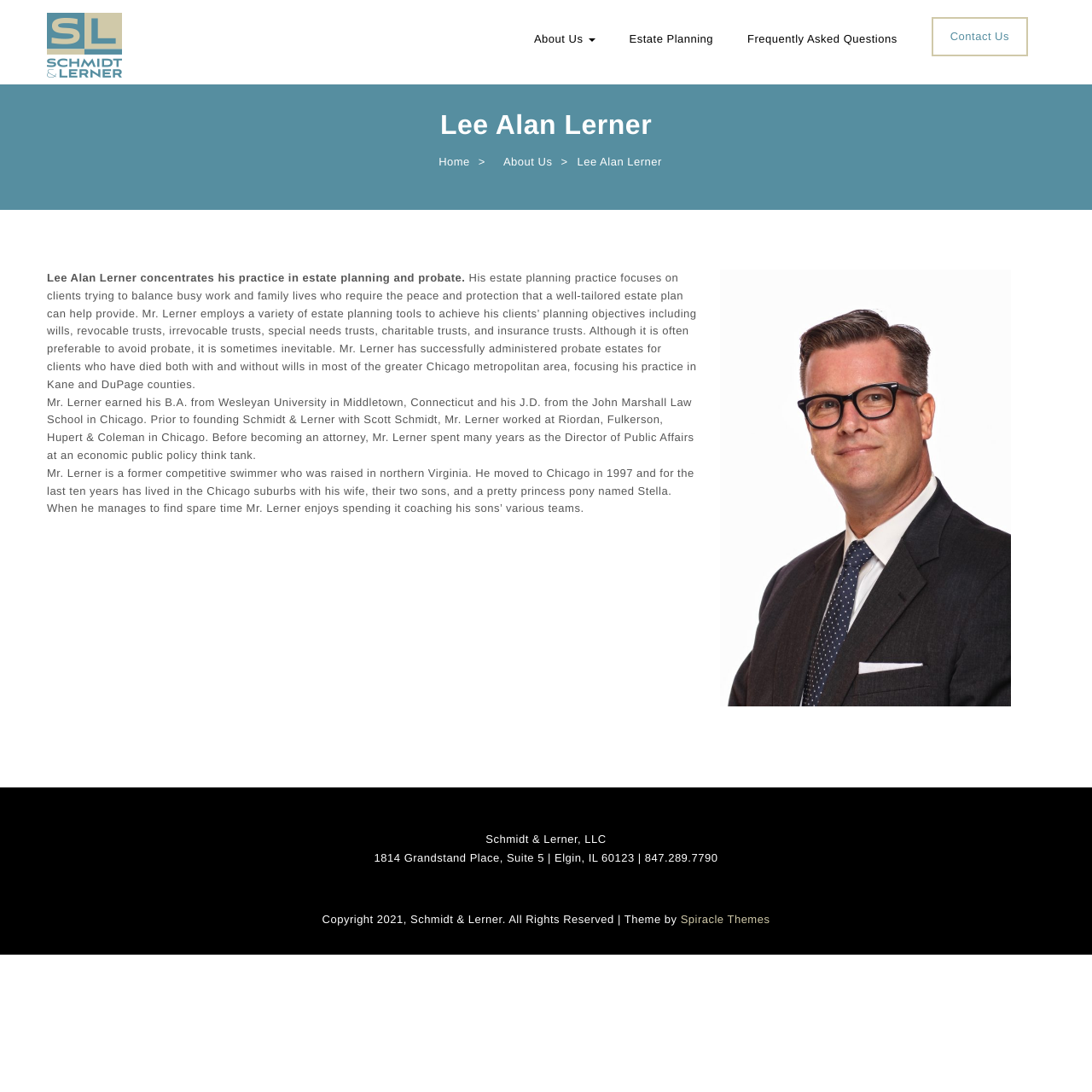Construct a thorough caption encompassing all aspects of the webpage.

This webpage is about Lee Alan Lerner, an attorney who concentrates his practice in estate planning and probate. At the top left of the page, there is a logo of "Schmidt & Lerner" with a link to the company's homepage. Next to the logo, there is a navigation menu with links to "About Us", "Estate Planning", "Frequently Asked Questions", and "Contact Us".

Below the navigation menu, there is a main section with a heading that reads "Lee Alan Lerner". Under the heading, there is a breadcrumbs navigation with links to "Home" and "About Us". 

The main content of the page is an article that describes Lee Alan Lerner's practice and background. The article is divided into four paragraphs. The first paragraph introduces Lerner's practice in estate planning and probate. The second paragraph explains his estate planning approach and the tools he uses to achieve his clients' objectives. The third paragraph provides Lerner's educational background and work experience. The fourth paragraph shares Lerner's personal life, including his family and hobbies.

To the right of the article, there is a figure with a link to Lerner's profile and an image of him. 

At the bottom of the page, there is a footer section with the company's address, phone number, and copyright information. There is also a link to the theme designer, Spiracle Themes.